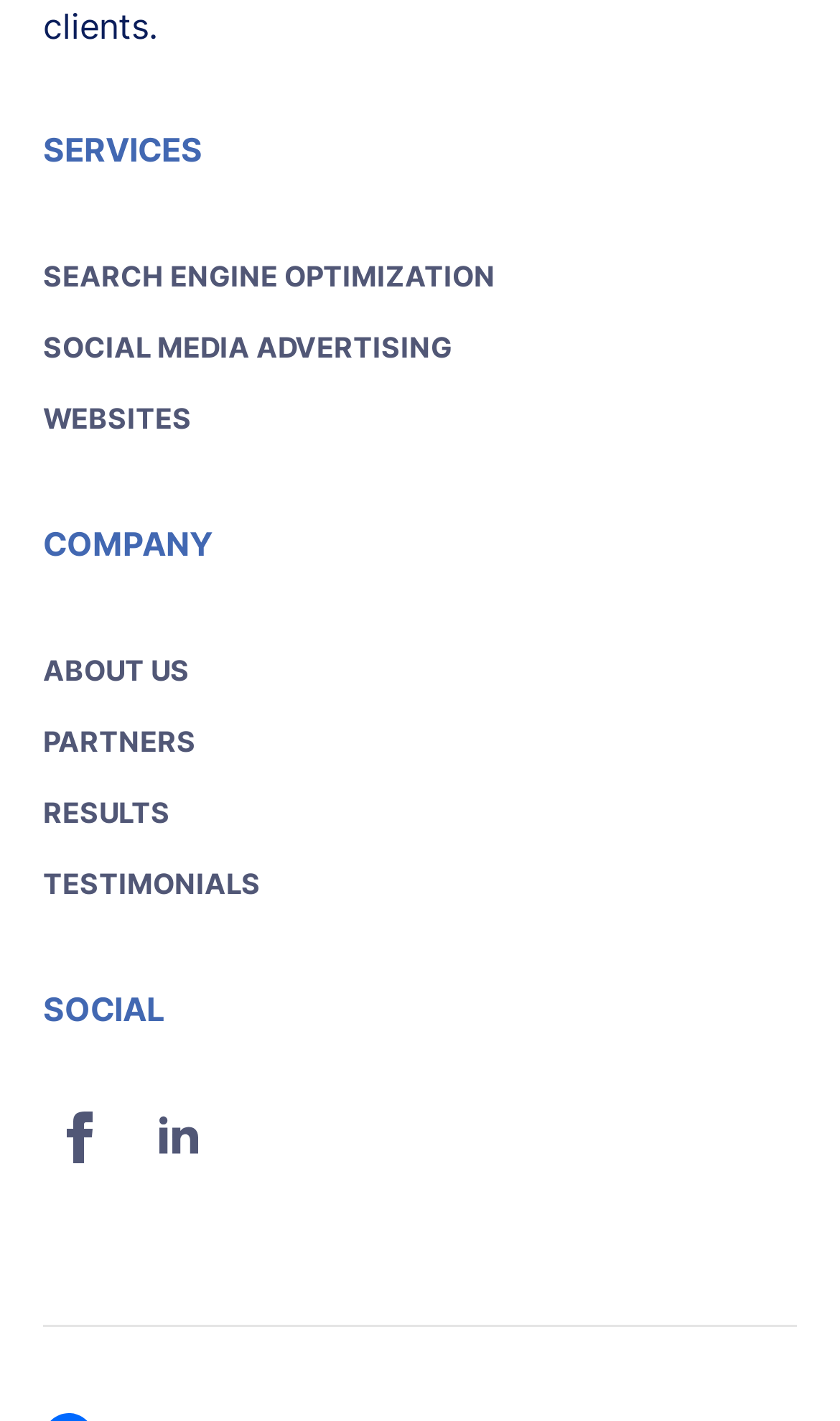Specify the bounding box coordinates of the area to click in order to execute this command: 'Click on SEARCH ENGINE OPTIMIZATION'. The coordinates should consist of four float numbers ranging from 0 to 1, and should be formatted as [left, top, right, bottom].

[0.051, 0.169, 0.641, 0.219]